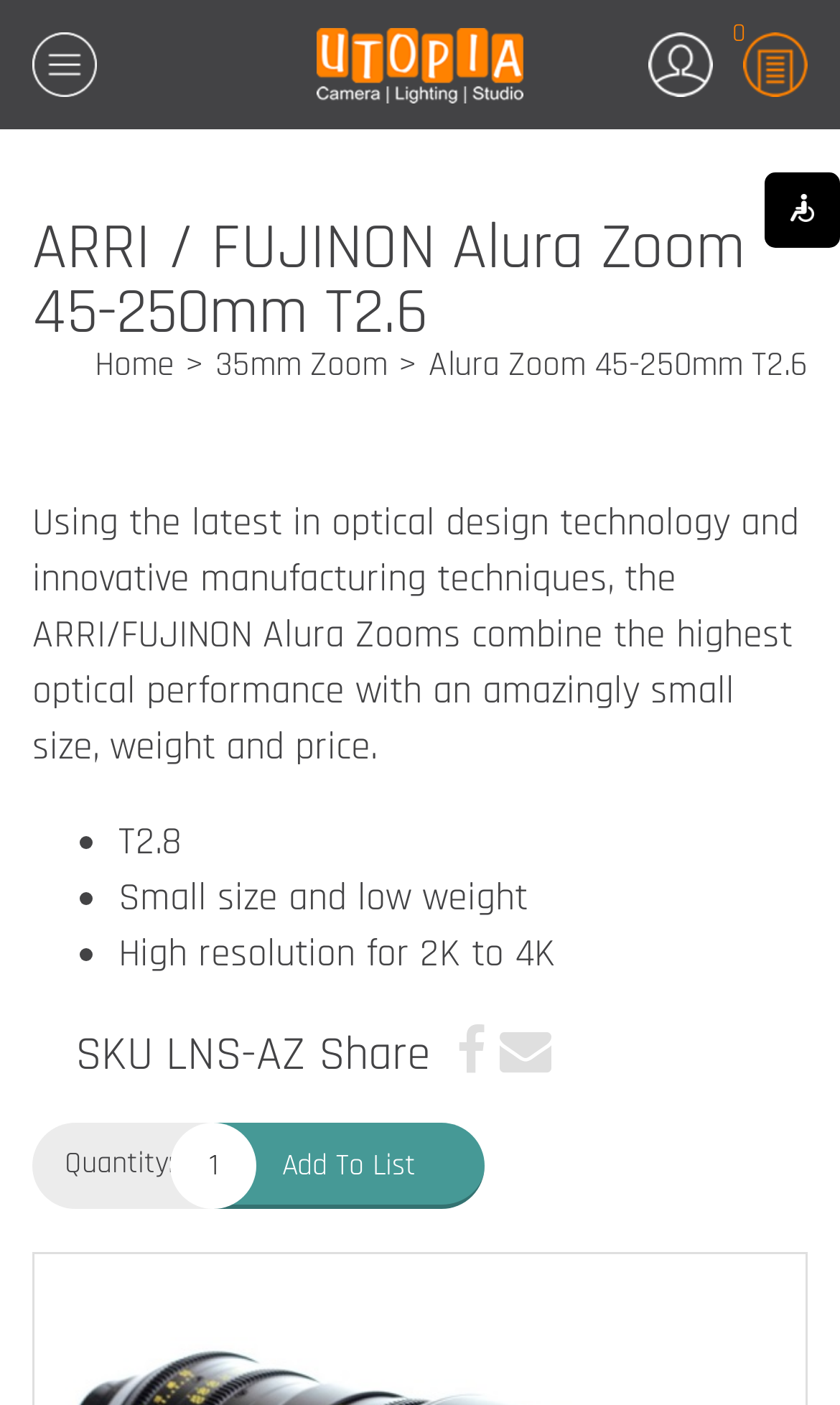Find the bounding box coordinates for the area that should be clicked to accomplish the instruction: "Click the logo".

[0.377, 0.032, 0.623, 0.06]